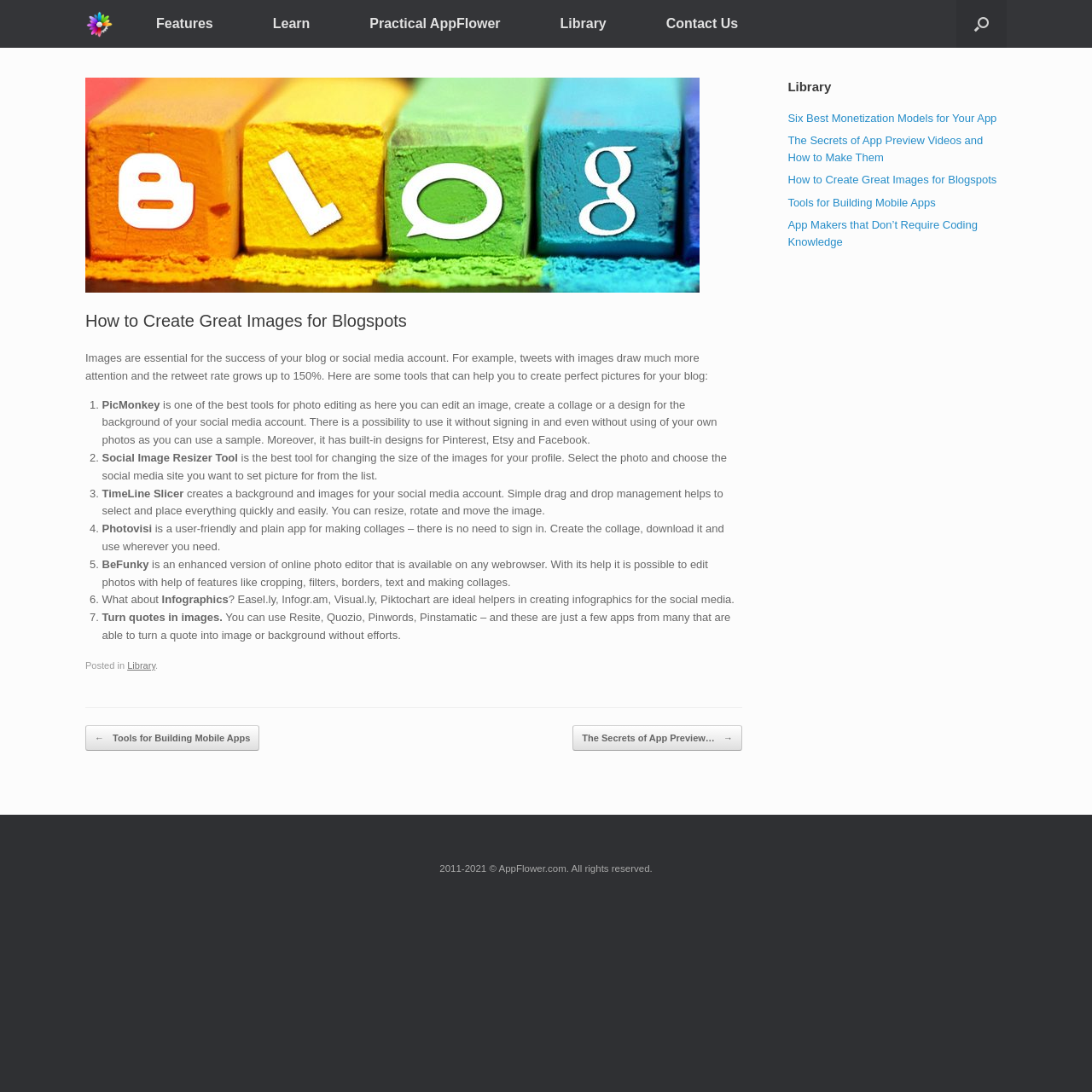Identify the bounding box coordinates of the clickable region to carry out the given instruction: "View the event details for 'Circuit Complexity and Functionality: A Thermodynamic Perspective'".

None